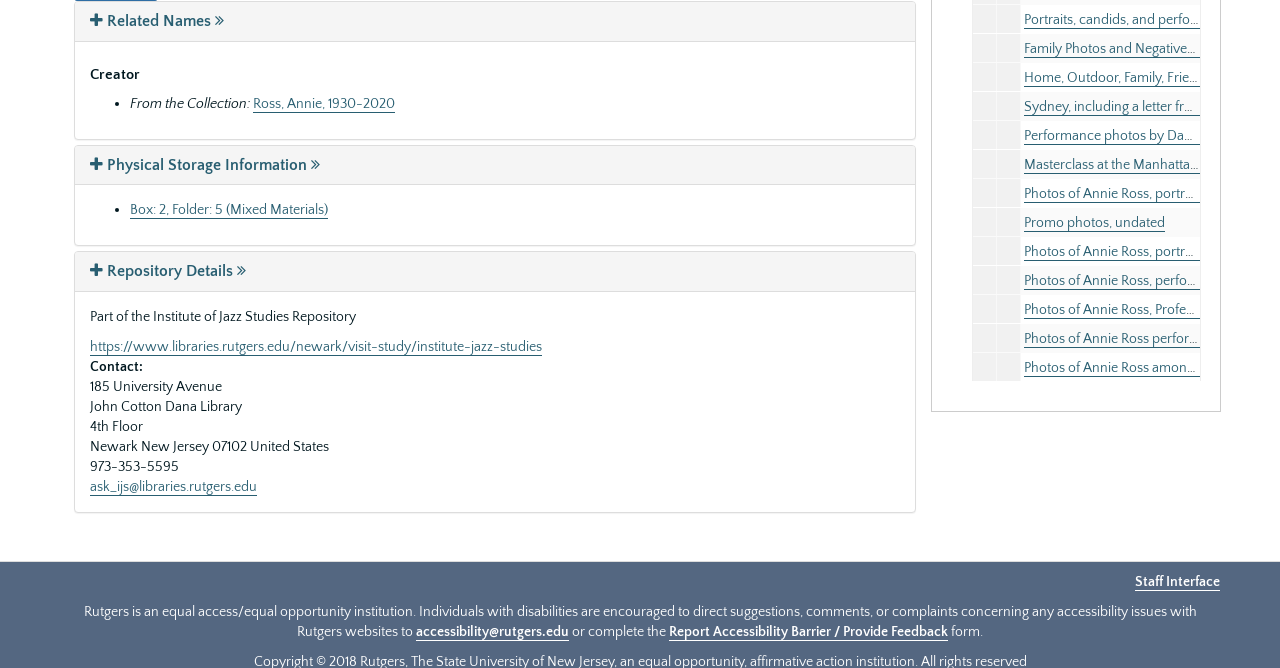Please determine the bounding box coordinates for the UI element described here. Use the format (top-left x, top-left y, bottom-right x, bottom-right y) with values bounded between 0 and 1: Travel photos, Barcelona and others

[0.8, 0.713, 0.966, 0.738]